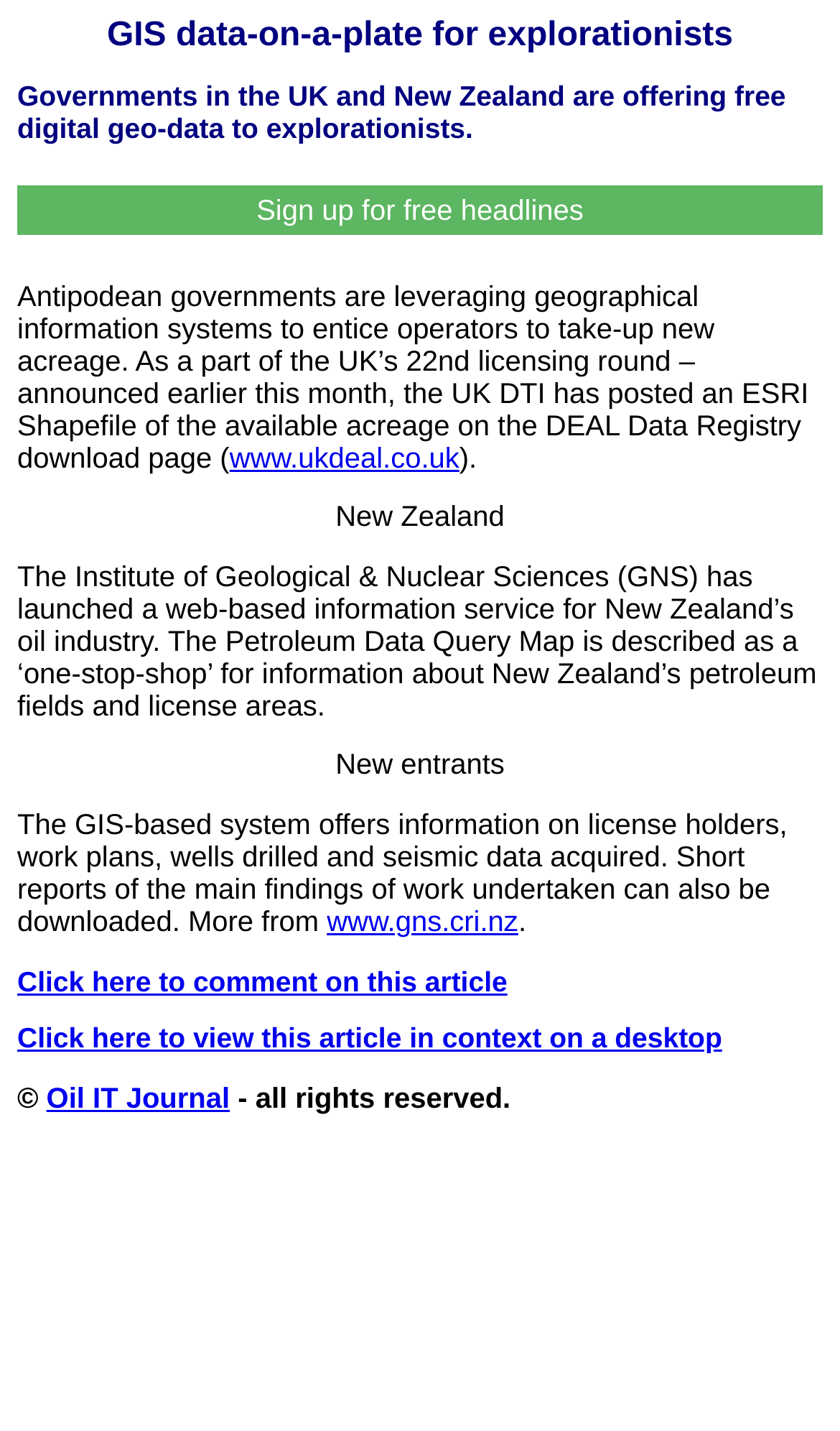Summarize the webpage with a detailed and informative caption.

The webpage appears to be an article or news page, with a focus on GIS data and its applications in the oil industry. At the top, there is a heading that reads "GIS data-on-a-plate for explorationists" followed by a subheading that explains how governments in the UK and New Zealand are offering free digital geo-data to explorationists.

Below the headings, there is a button to "Sign up for free headlines" on the left side of the page. The main content of the article starts with a paragraph of text that discusses how Antipodean governments are leveraging geographical information systems to entice operators to take up new acreage. This paragraph includes a link to the UK's DEAL Data Registry download page.

The next section of the article focuses on New Zealand, with a heading that reads "New Zealand" and a paragraph of text that describes the Institute of Geological & Nuclear Sciences' (GNS) web-based information service for the oil industry. This service is called the Petroleum Data Query Map and is described as a 'one-stop-shop' for information about New Zealand's petroleum fields and license areas.

Further down the page, there is a section that appears to be discussing new entrants to the industry, with a heading that reads "New entrants" and a paragraph of text that explains the GIS-based system offered by GNS. This system provides information on license holders, work plans, wells drilled, and seismic data acquired, and also allows users to download short reports of the main findings of work undertaken.

The page also includes a section that allows users to comment on the article, with a heading that reads "Click here to comment on this article" and a link to do so. Additionally, there is a section that allows users to view the article in context on a desktop, with a heading that reads "Click here to view this article in context on a desktop" and a link to do so.

At the very bottom of the page, there is a copyright notice that reads "© Oil IT Journal - all rights reserved."